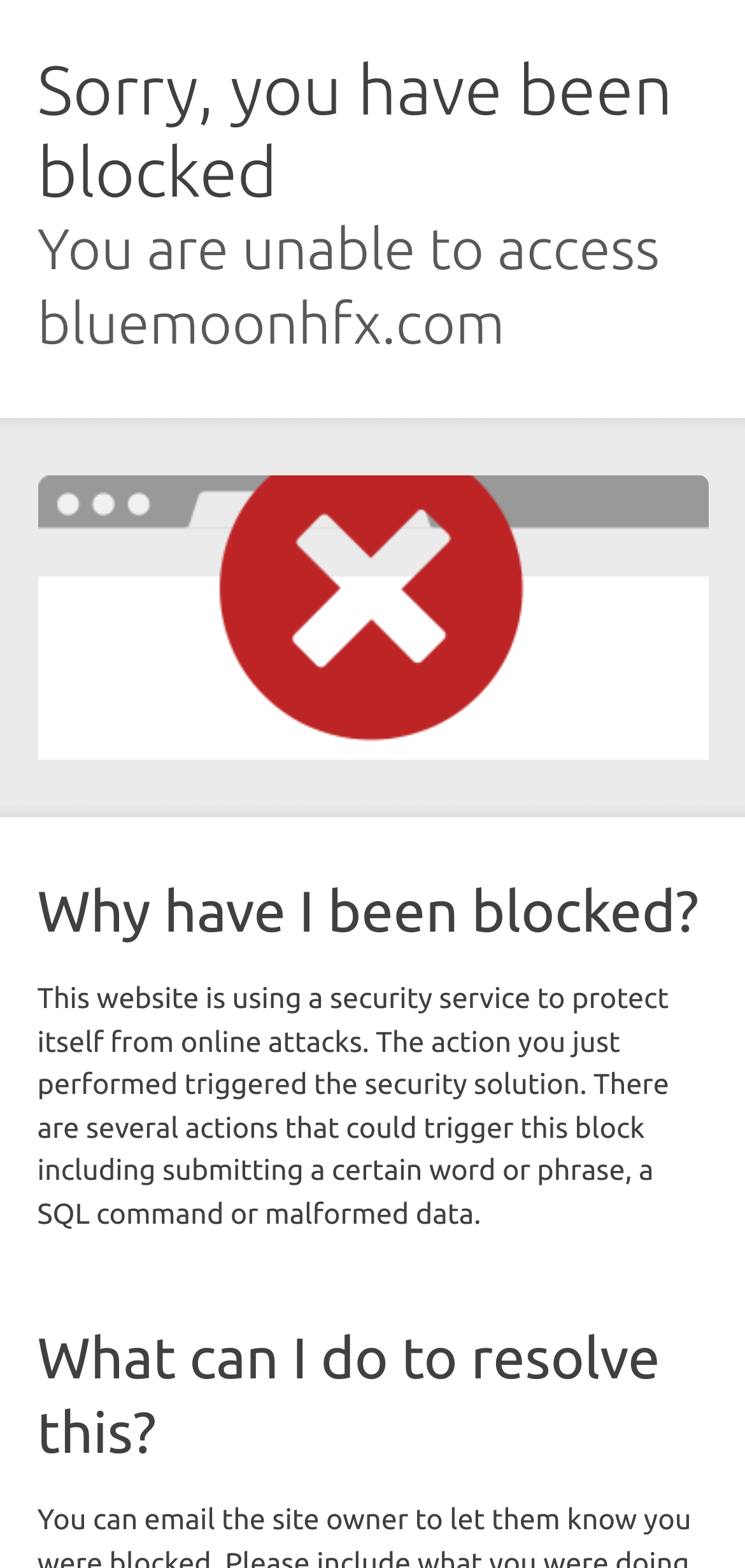Extract the primary header of the webpage and generate its text.

Sorry, you have been blocked